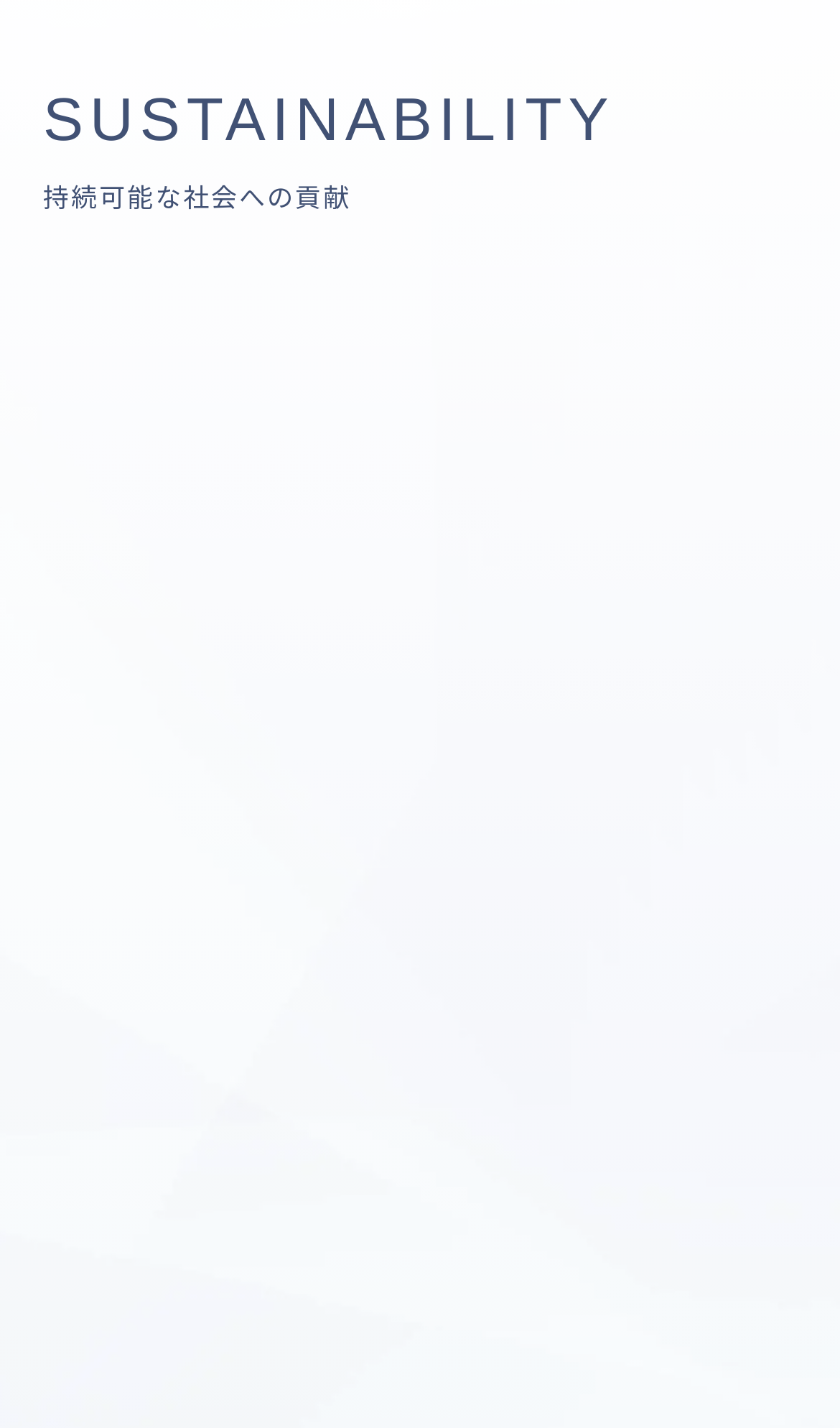Please answer the following question using a single word or phrase: 
What is the vertical position of the first link relative to the second link?

Above